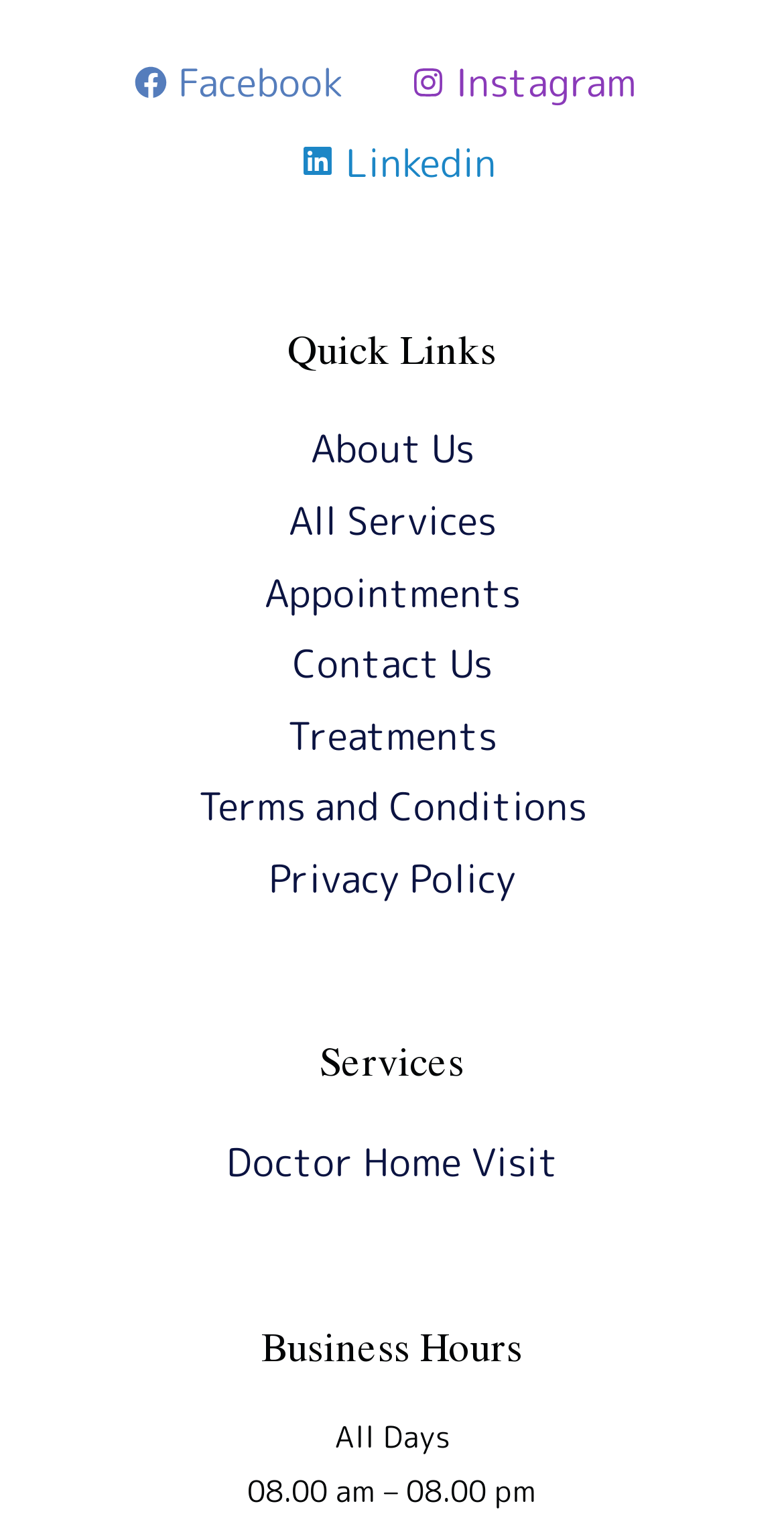What is the second link in the Quick Links section?
Provide a concise answer using a single word or phrase based on the image.

All Services